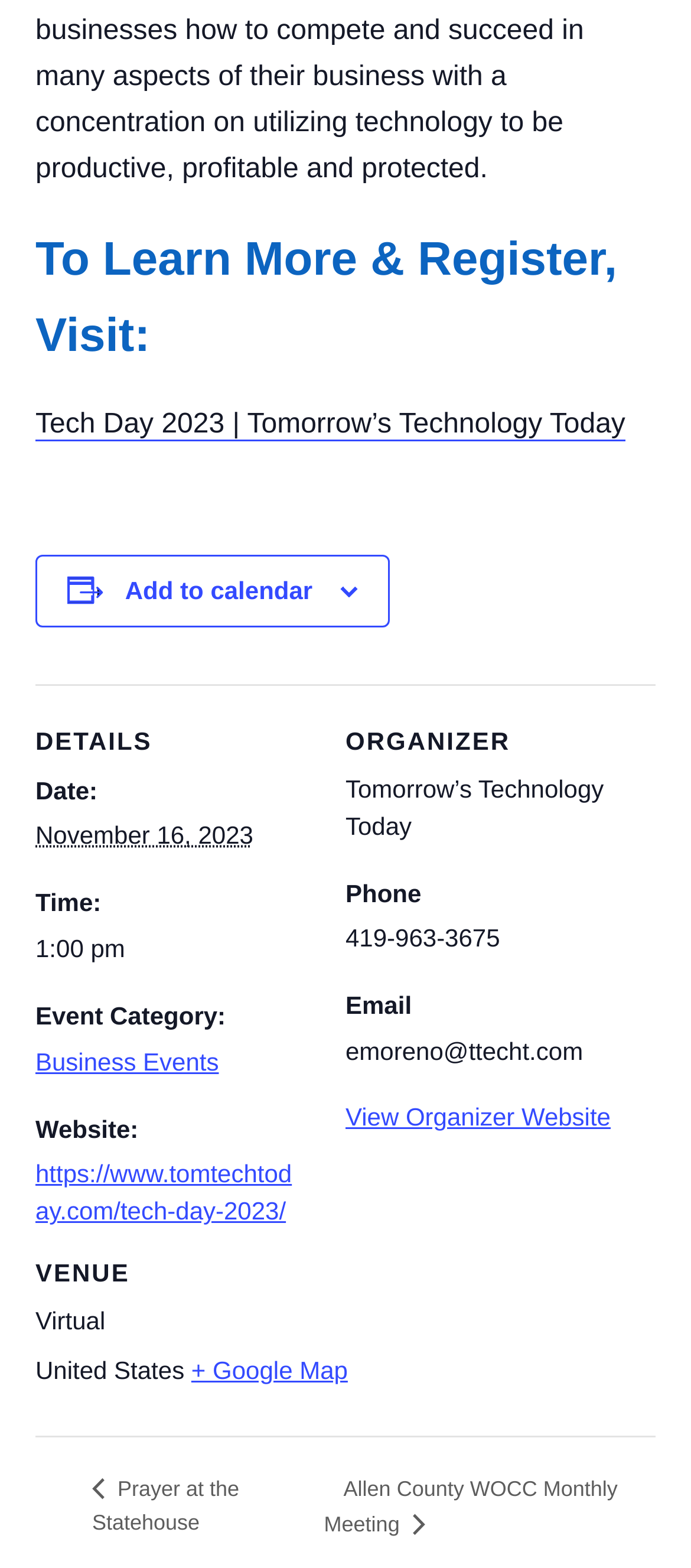Determine the bounding box coordinates of the UI element that matches the following description: "View Organizer Website". The coordinates should be four float numbers between 0 and 1 in the format [left, top, right, bottom].

[0.5, 0.703, 0.884, 0.721]